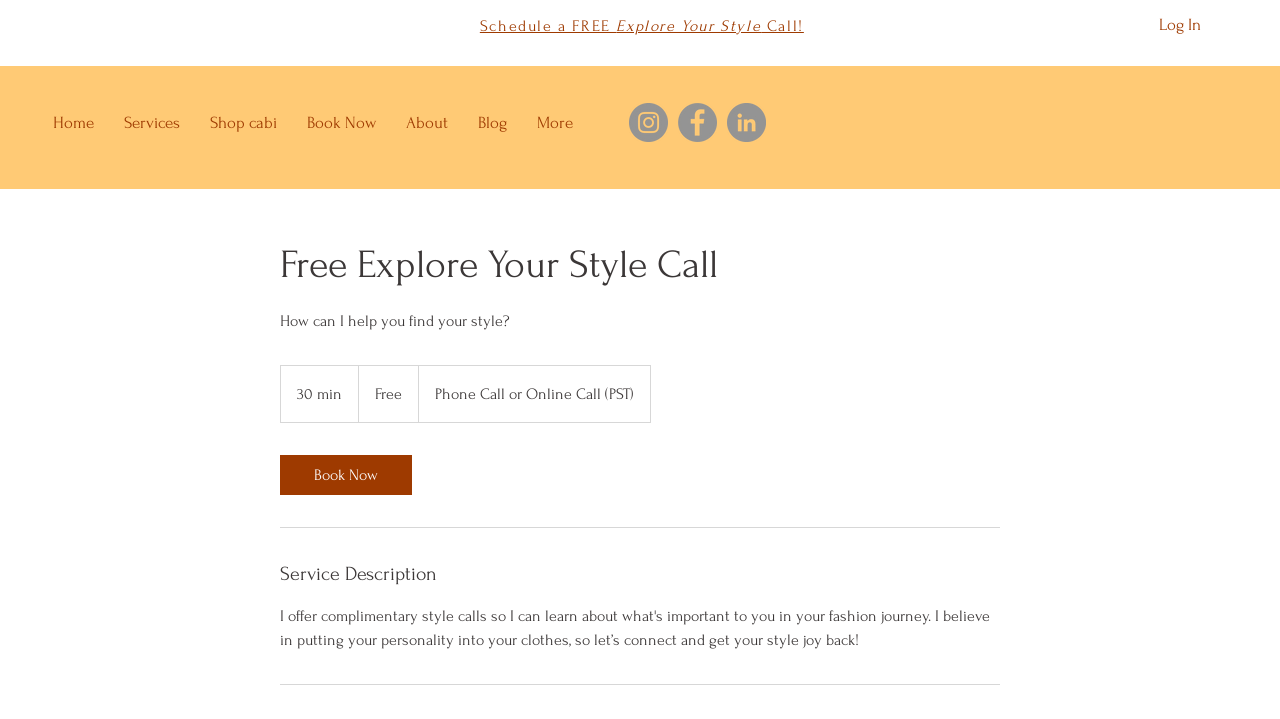Identify the bounding box for the UI element that is described as follows: "Book Now".

[0.219, 0.633, 0.322, 0.688]